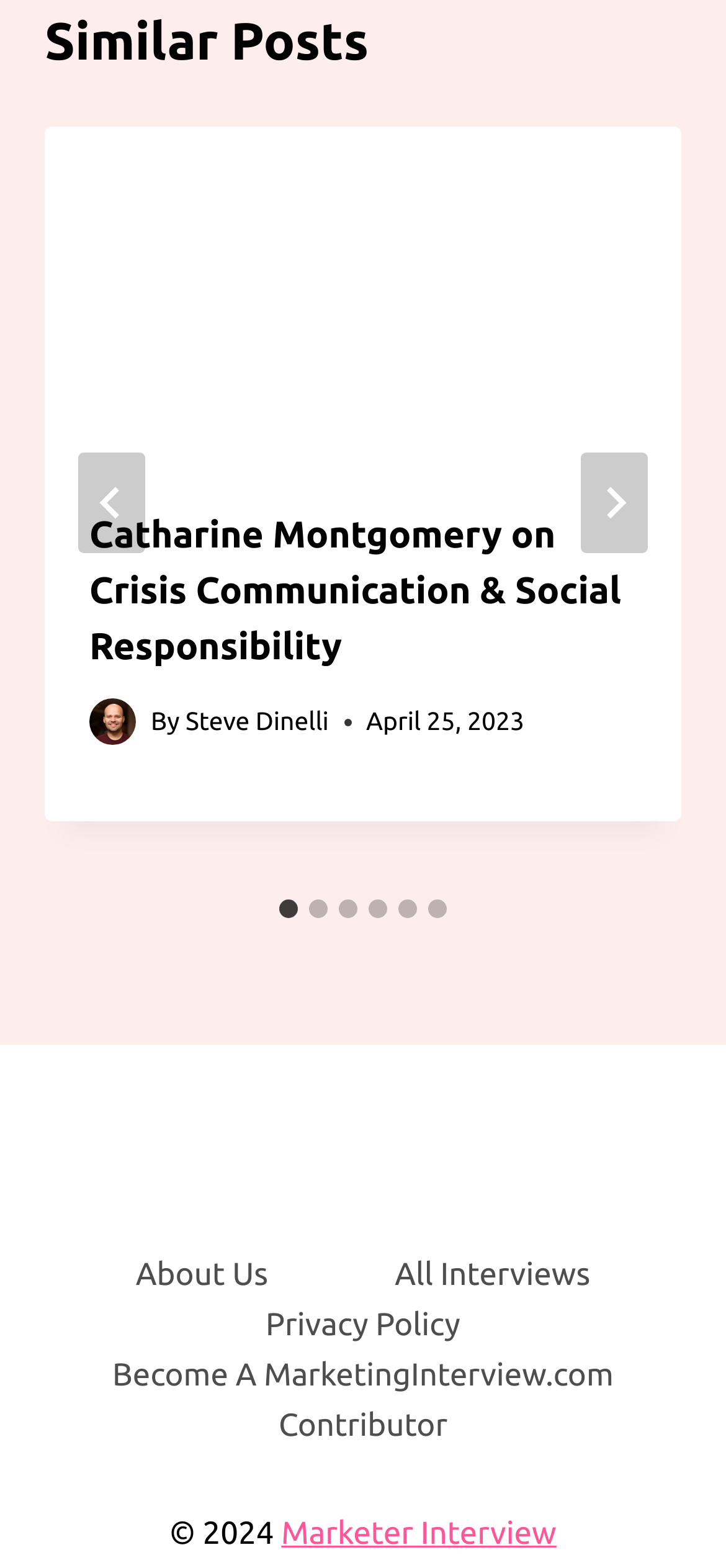Respond to the question below with a single word or phrase:
What is the title of the first article?

Catharine Montgomery on Crisis Communication & Social Responsibility